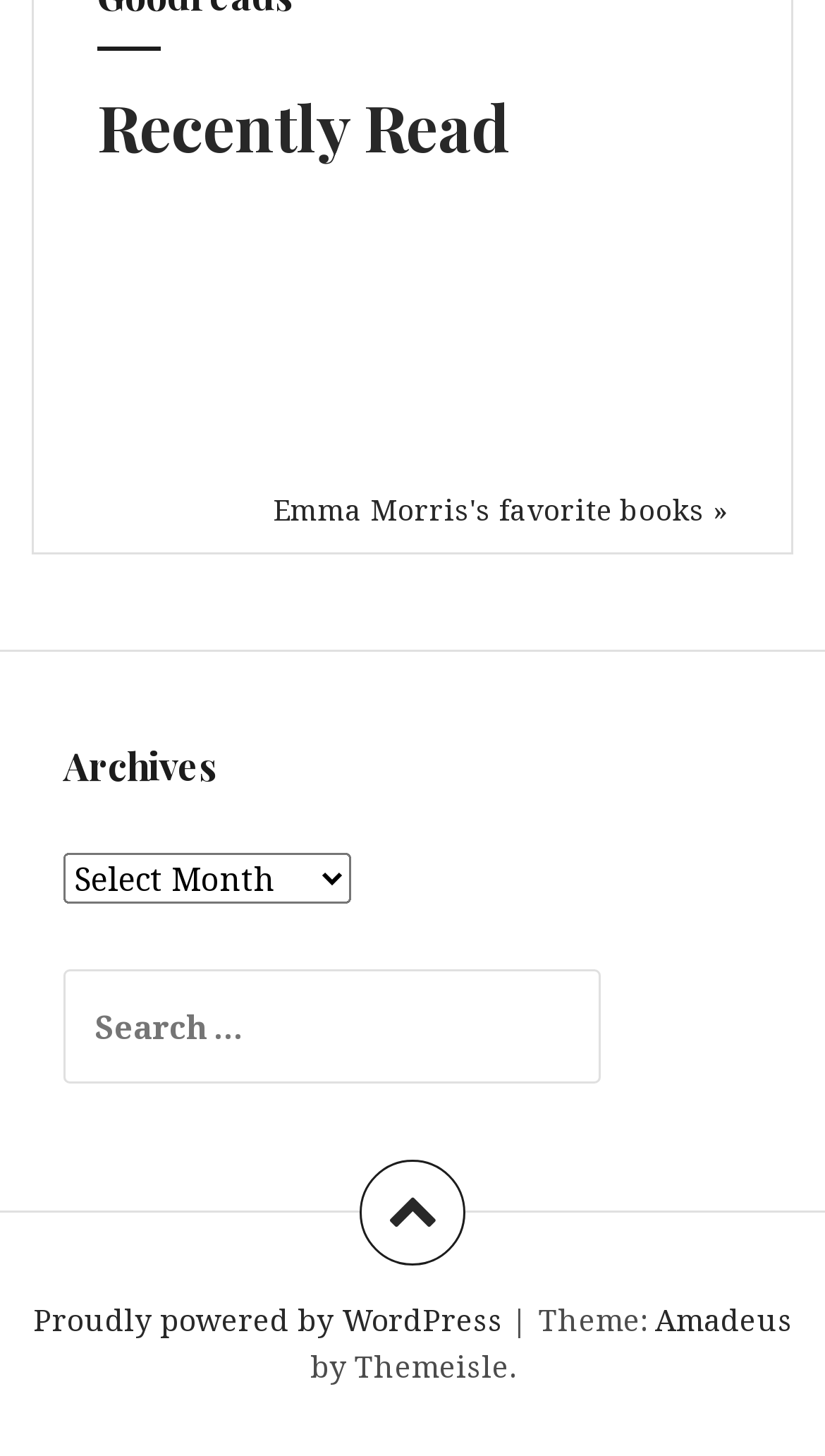What is the purpose of the search box? Please answer the question using a single word or phrase based on the image.

To search for books